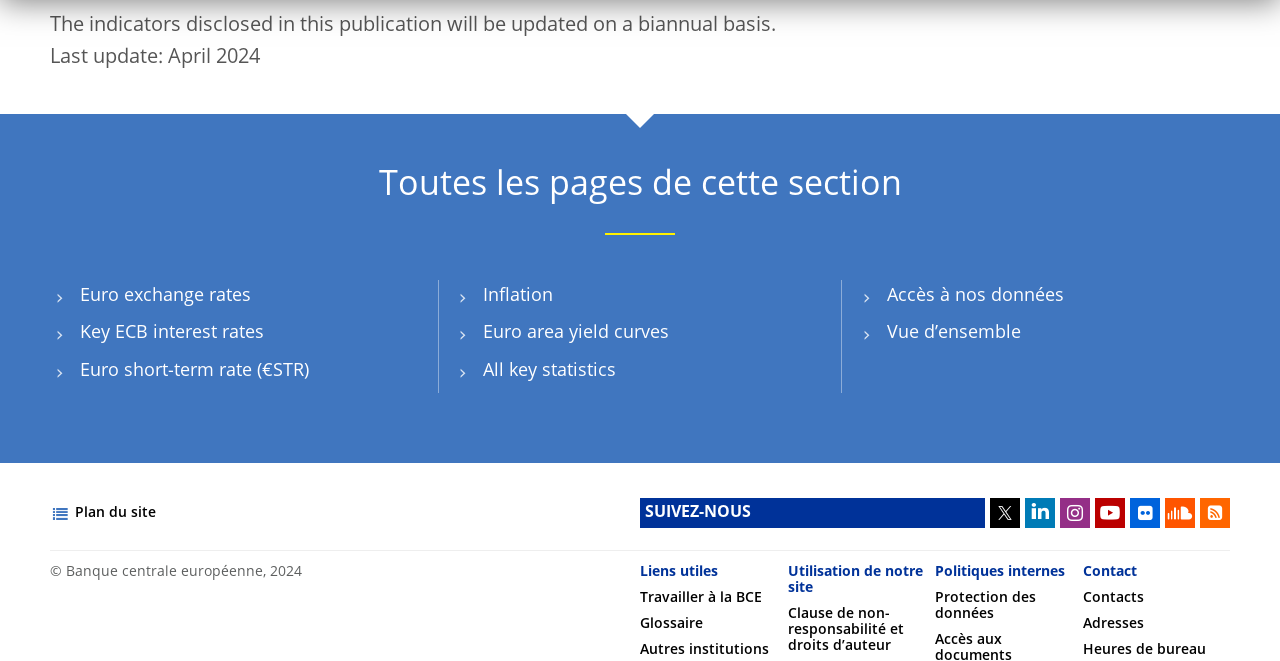Provide a short, one-word or phrase answer to the question below:
What is the purpose of the links under 'Toutes les pages de cette section'?

To access key statistics